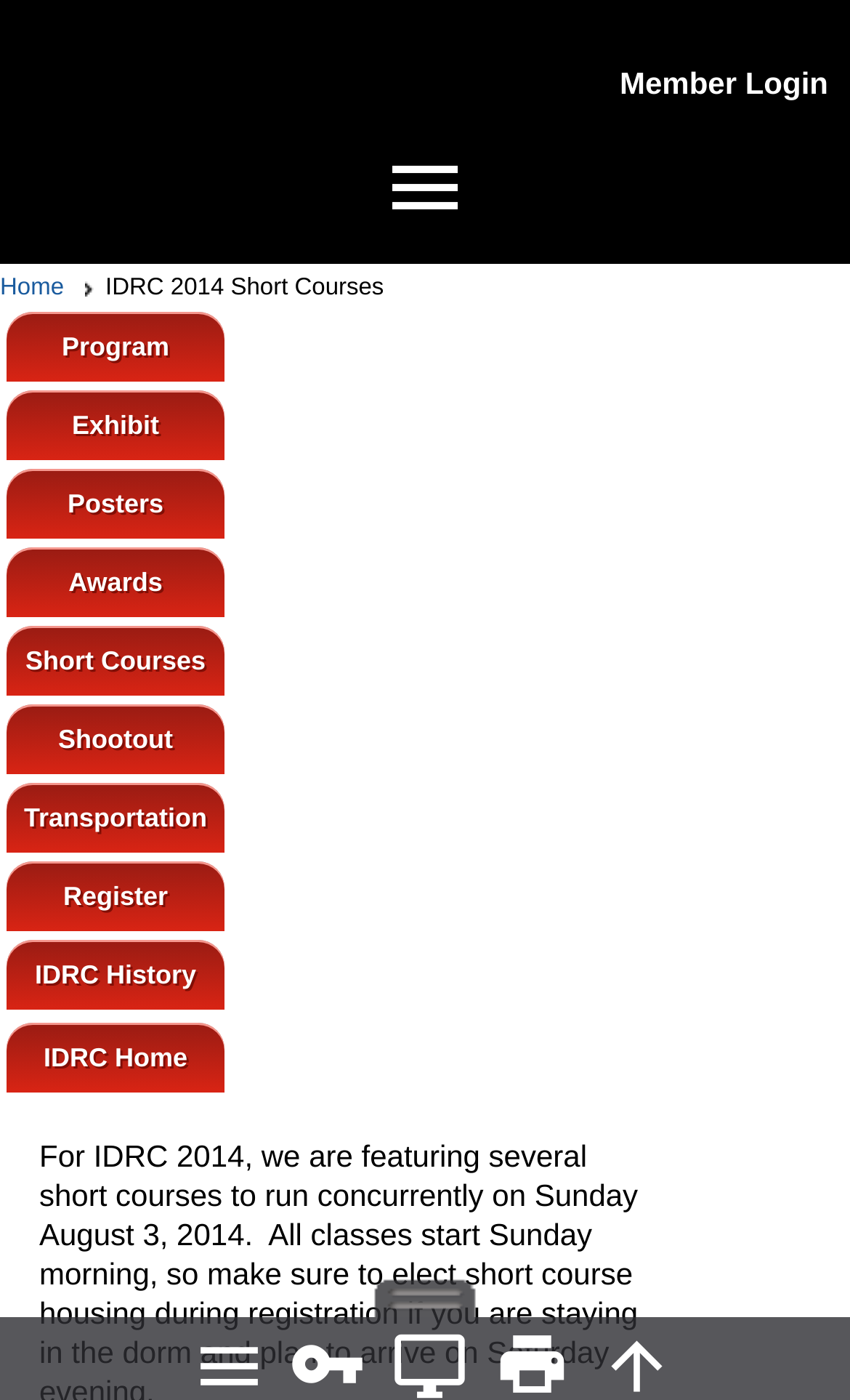Extract the bounding box of the UI element described as: "menu".

[0.449, 0.101, 0.551, 0.171]